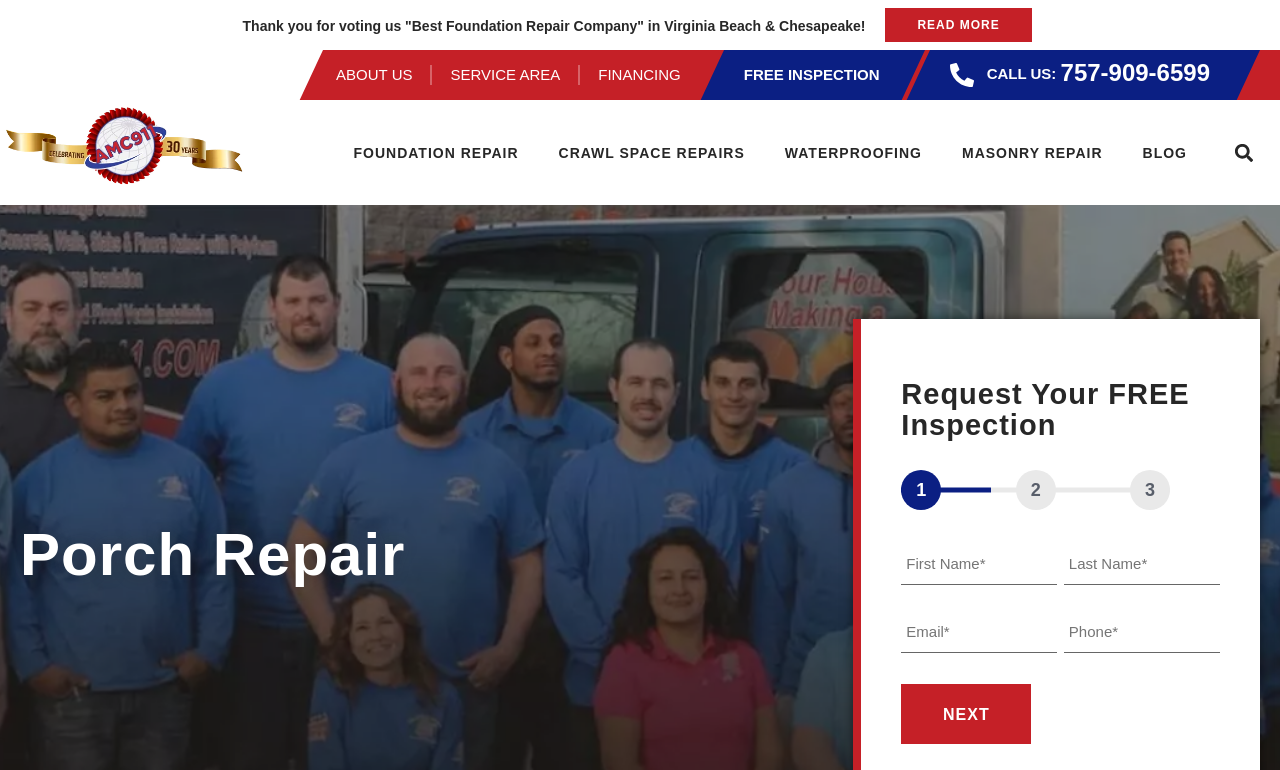How many types of repair services are listed?
Based on the visual details in the image, please answer the question thoroughly.

I counted the number of links under the 'FOUNDATION REPAIR' section and found five types of repair services: 'FOUNDATION REPAIR', 'CRAWL SPACE REPAIRS', 'WATERPROOFING', 'MASONRY REPAIR', and 'BLOG'.